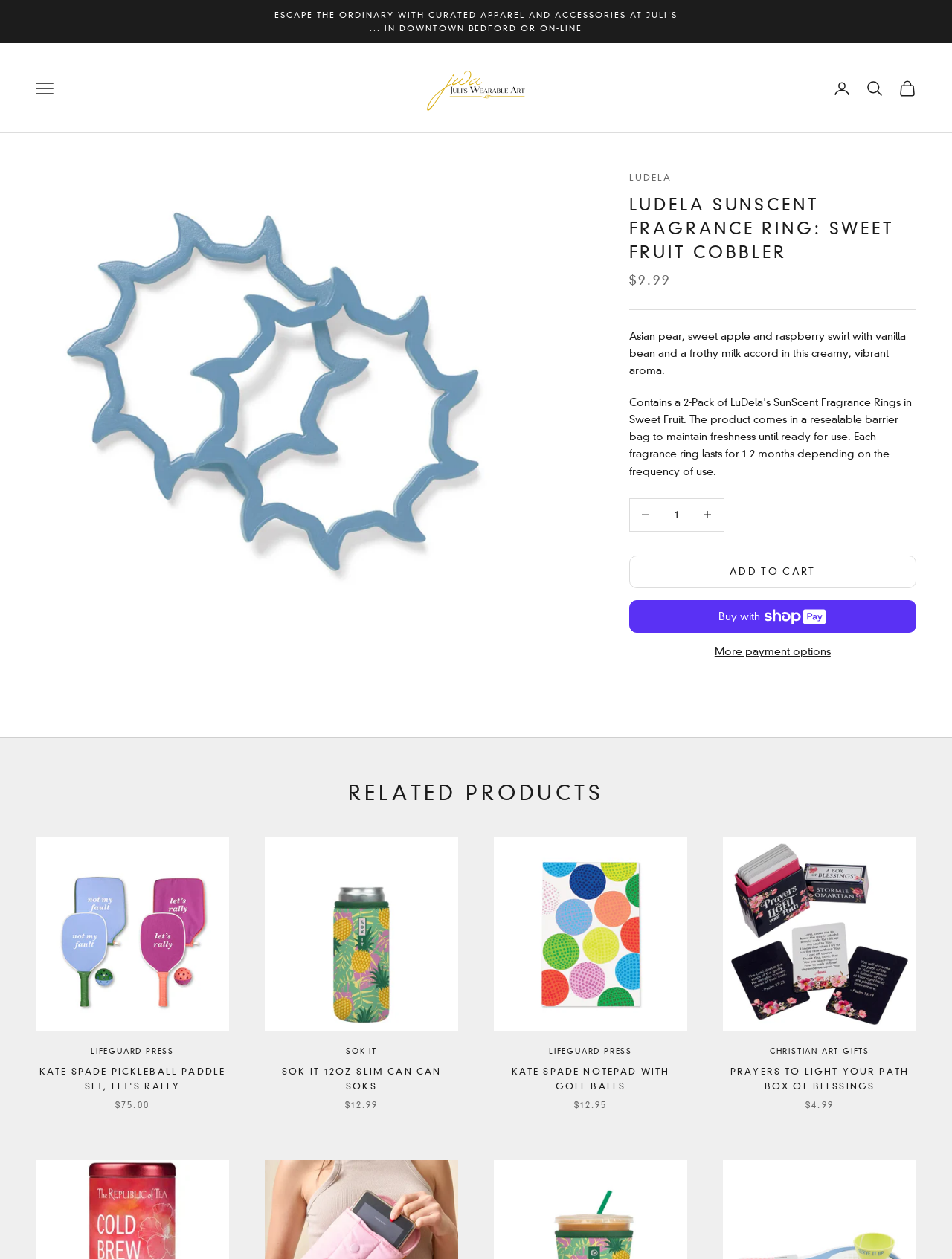Please identify the bounding box coordinates of the area I need to click to accomplish the following instruction: "Buy now with ShopPay".

[0.661, 0.477, 0.962, 0.503]